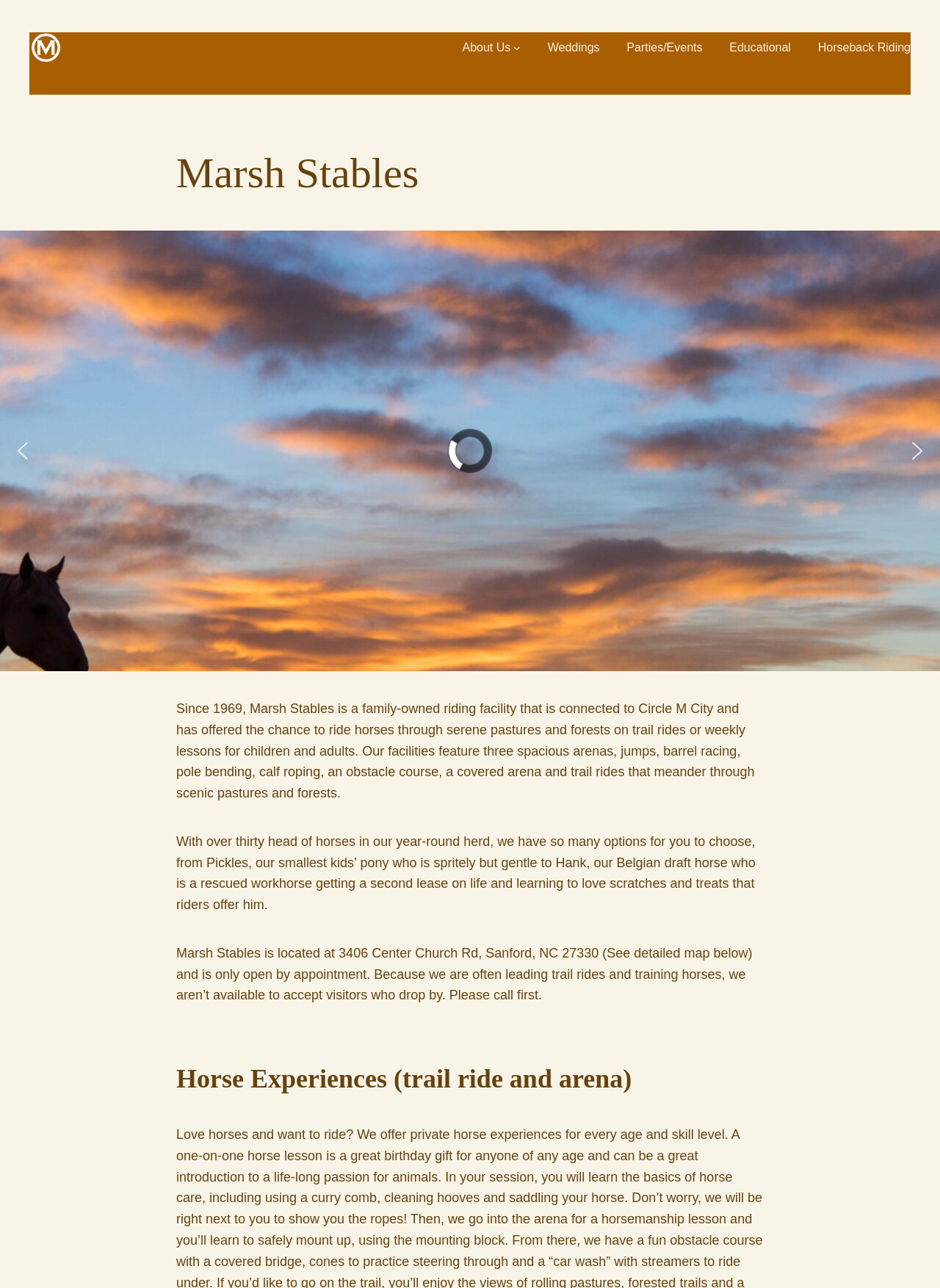What is the name of the smallest kids' pony at Marsh Stables?
Answer the question with a detailed explanation, including all necessary information.

The webpage mentions that Pickles is the smallest kids' pony who is spritely but gentle, indicating that Pickles is the name of the smallest kids' pony at Marsh Stables.